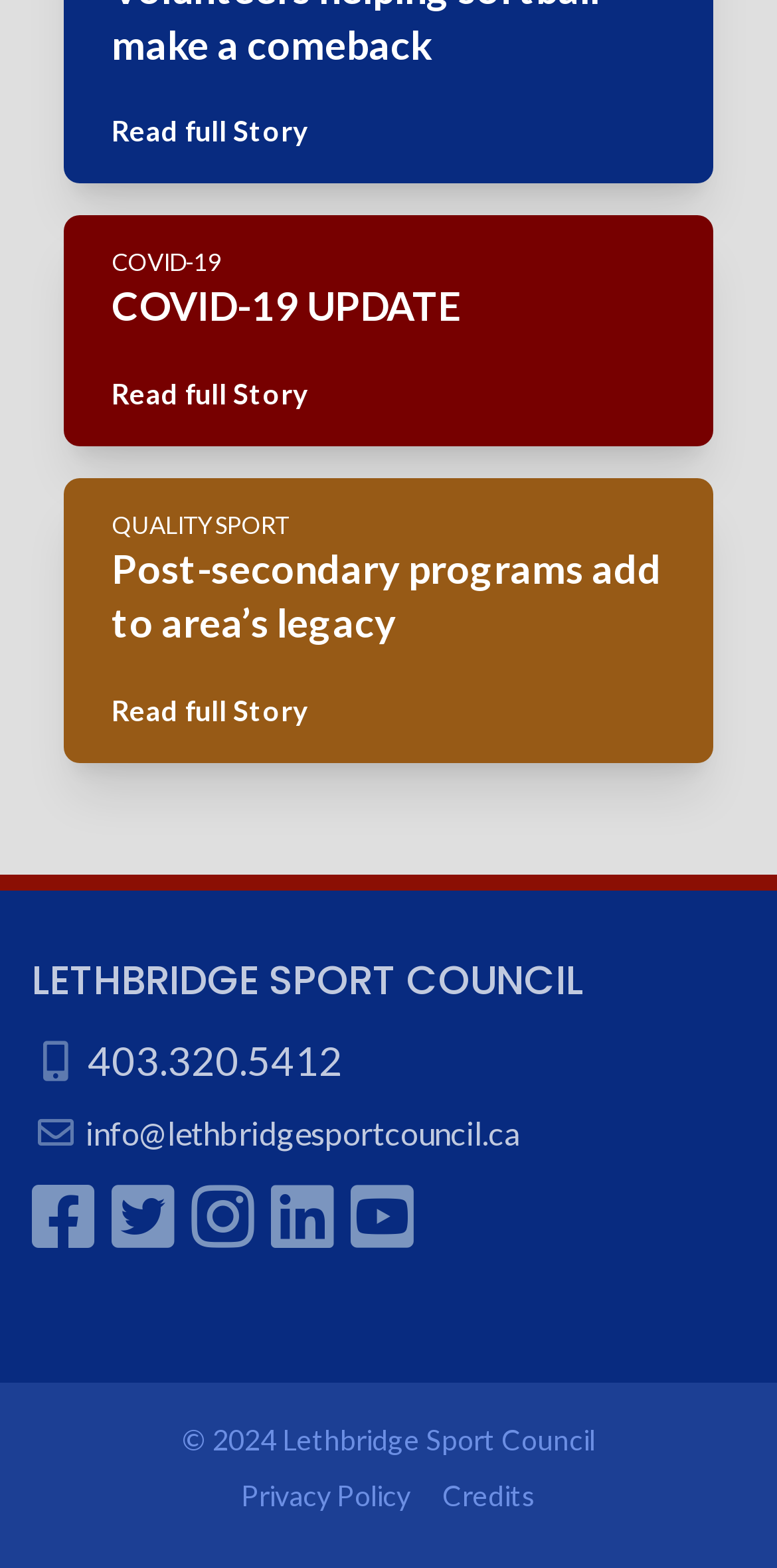Pinpoint the bounding box coordinates of the element that must be clicked to accomplish the following instruction: "Read full story about COVID-19 update". The coordinates should be in the format of four float numbers between 0 and 1, i.e., [left, top, right, bottom].

[0.082, 0.137, 0.918, 0.284]